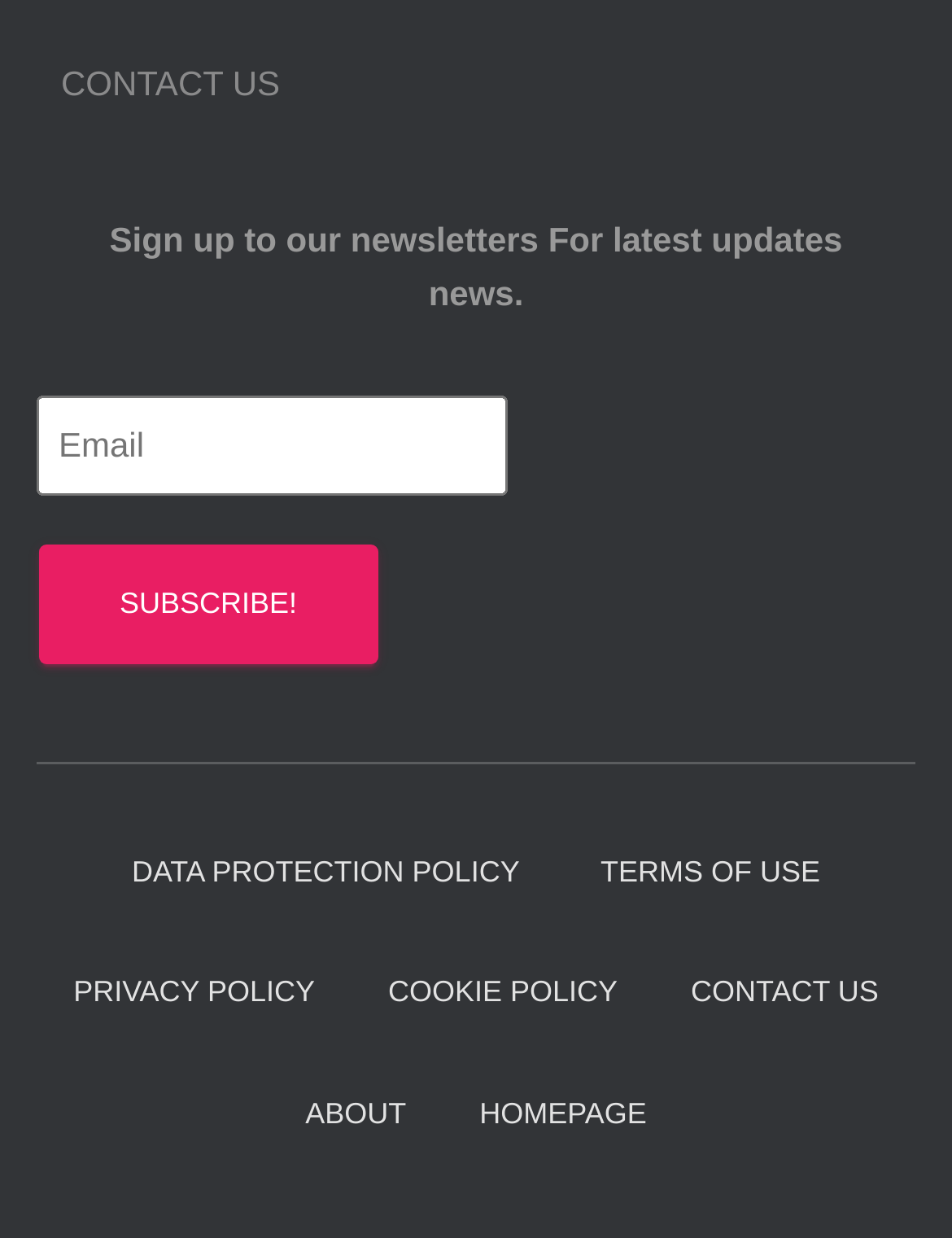Identify the bounding box for the described UI element. Provide the coordinates in (top-left x, top-left y, bottom-right x, bottom-right y) format with values ranging from 0 to 1: Contact Us

[0.064, 0.026, 0.294, 0.112]